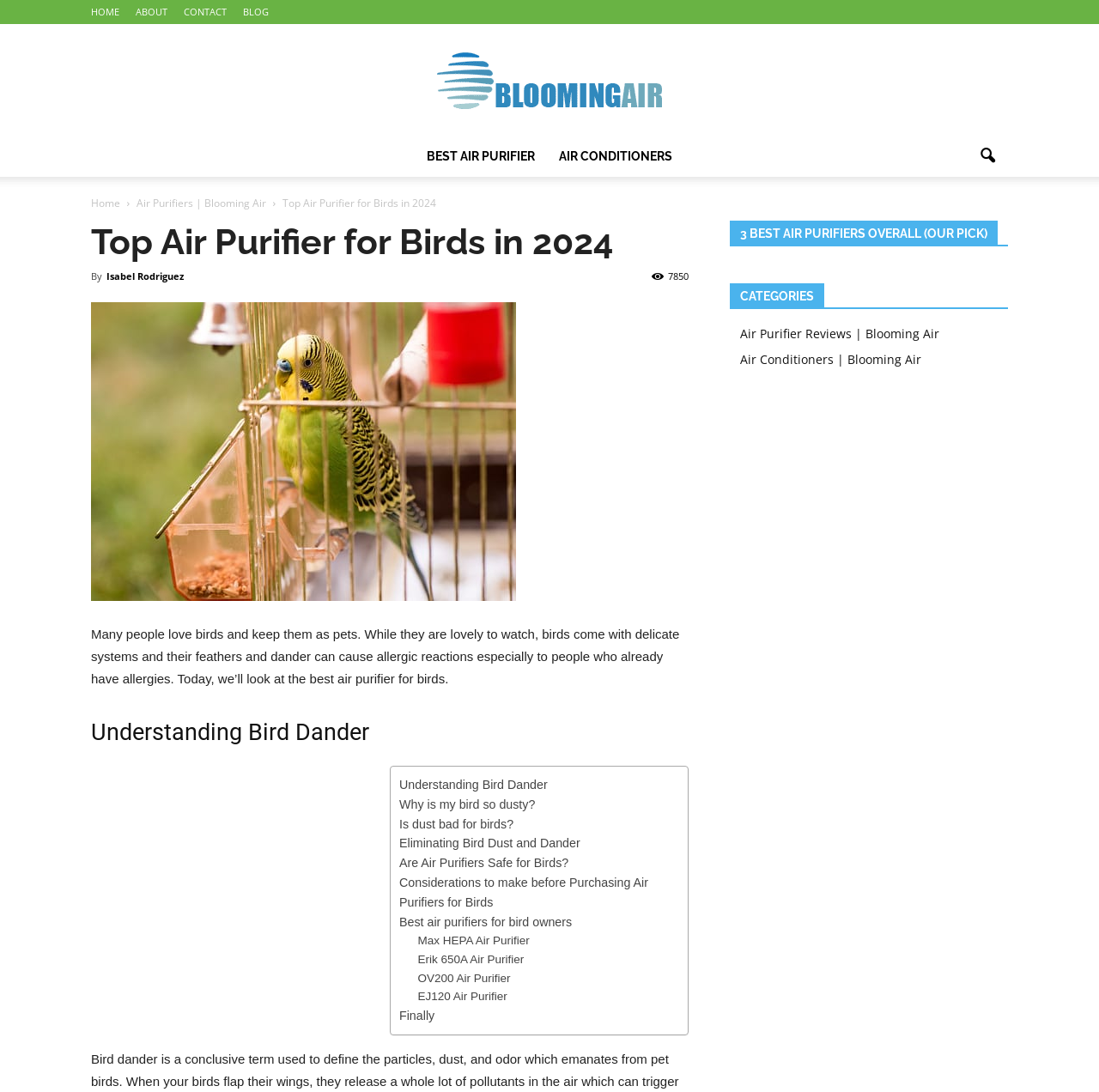Given the element description, predict the bounding box coordinates in the format (top-left x, top-left y, bottom-right x, bottom-right y), using floating point numbers between 0 and 1: + Tags

None